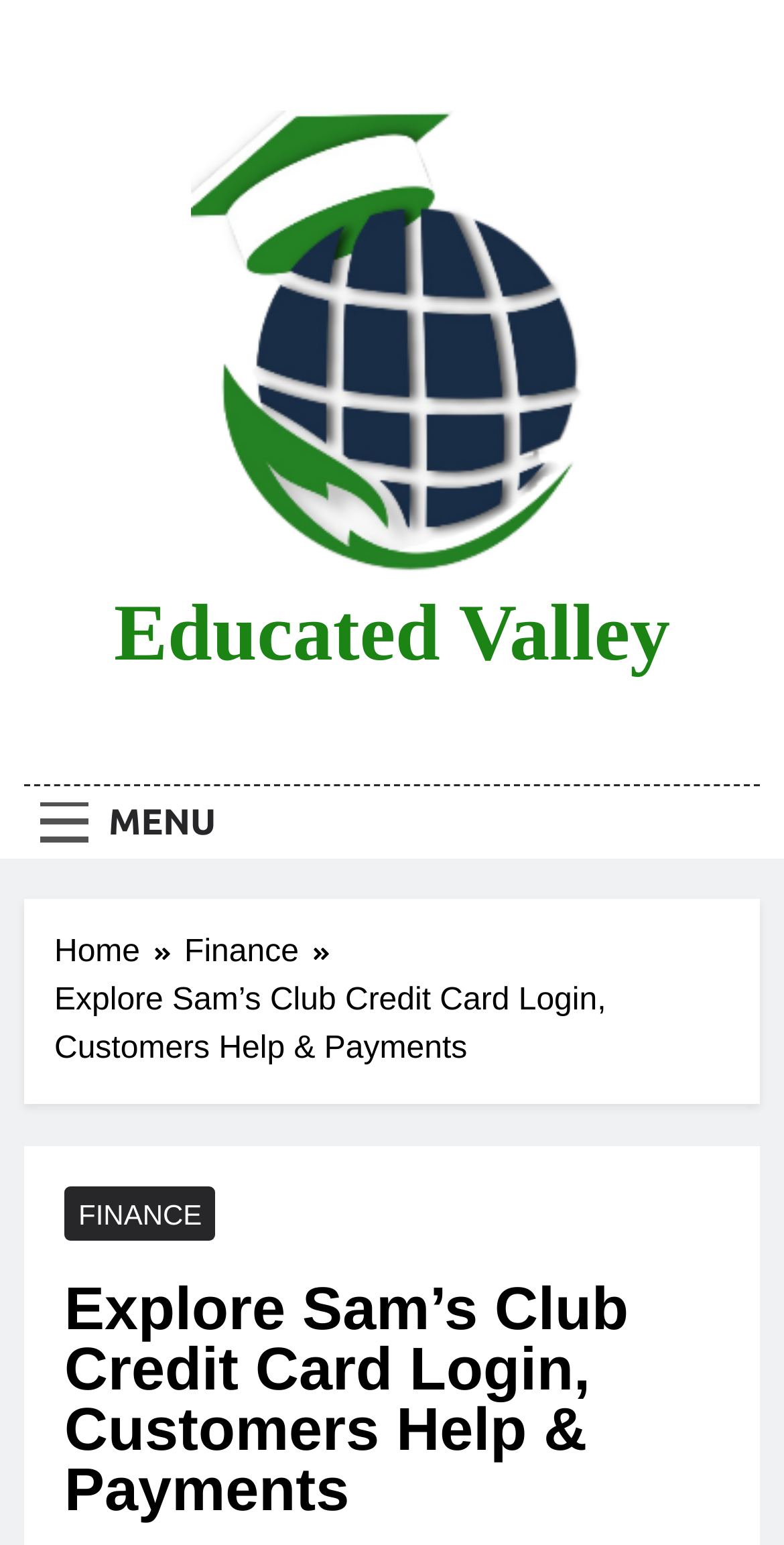What is the purpose of the 'MENU' button? Observe the screenshot and provide a one-word or short phrase answer.

To expand or collapse the menu